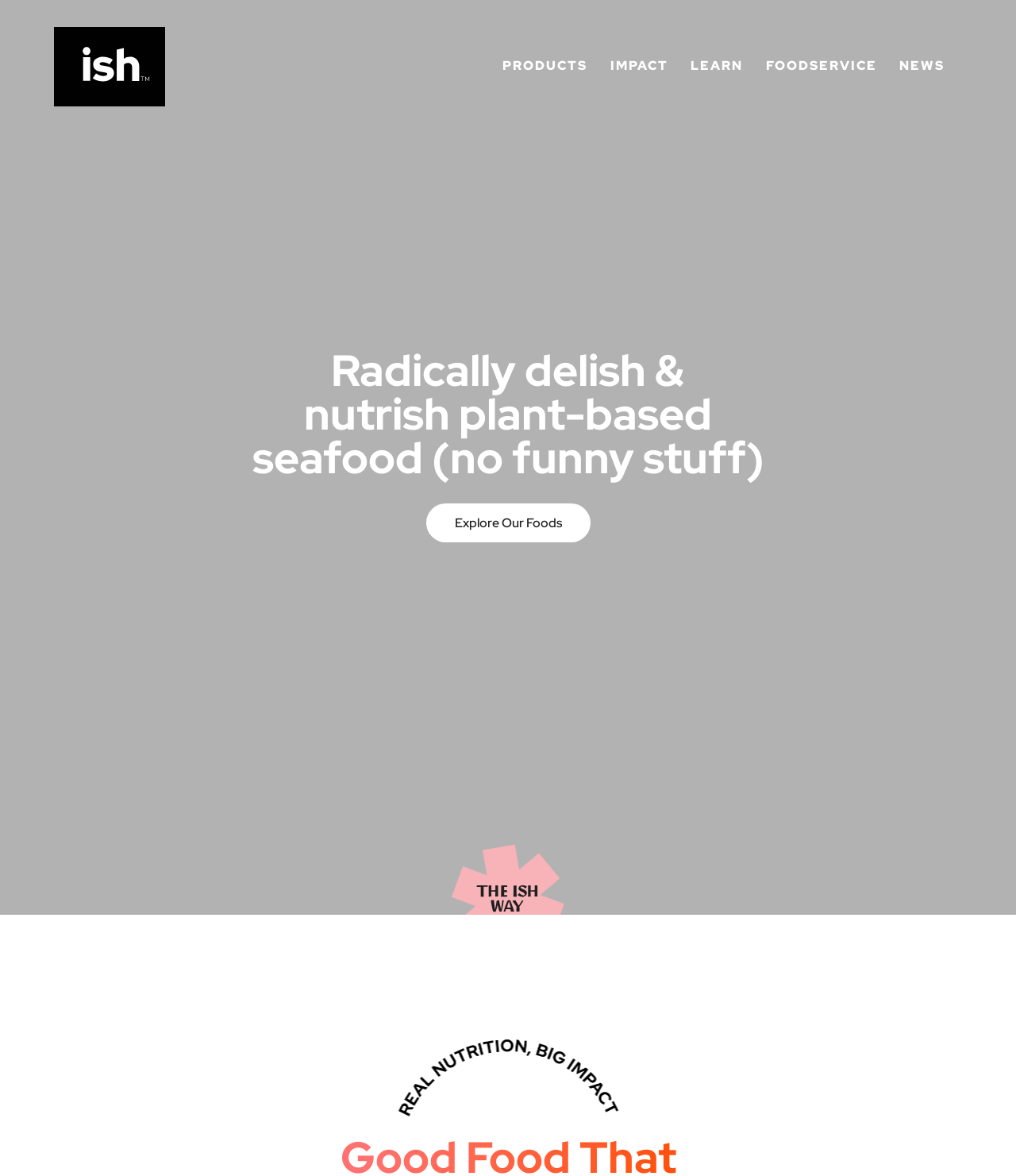Give a one-word or one-phrase response to the question:
What is the theme of the image at the bottom of the page?

real nutrition, big impact